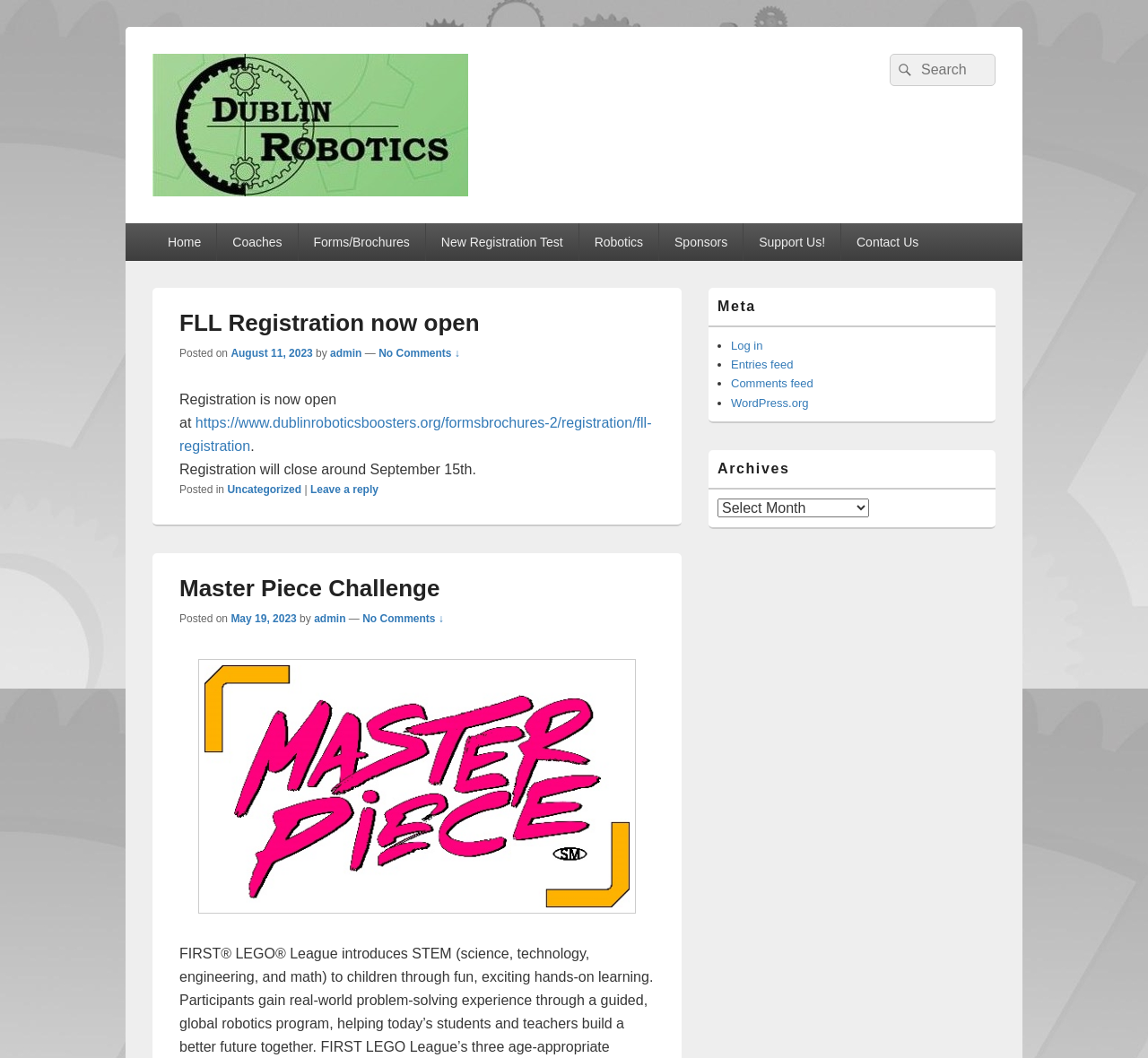Reply to the question below using a single word or brief phrase:
What is the title of the first article?

FLL Registration now open